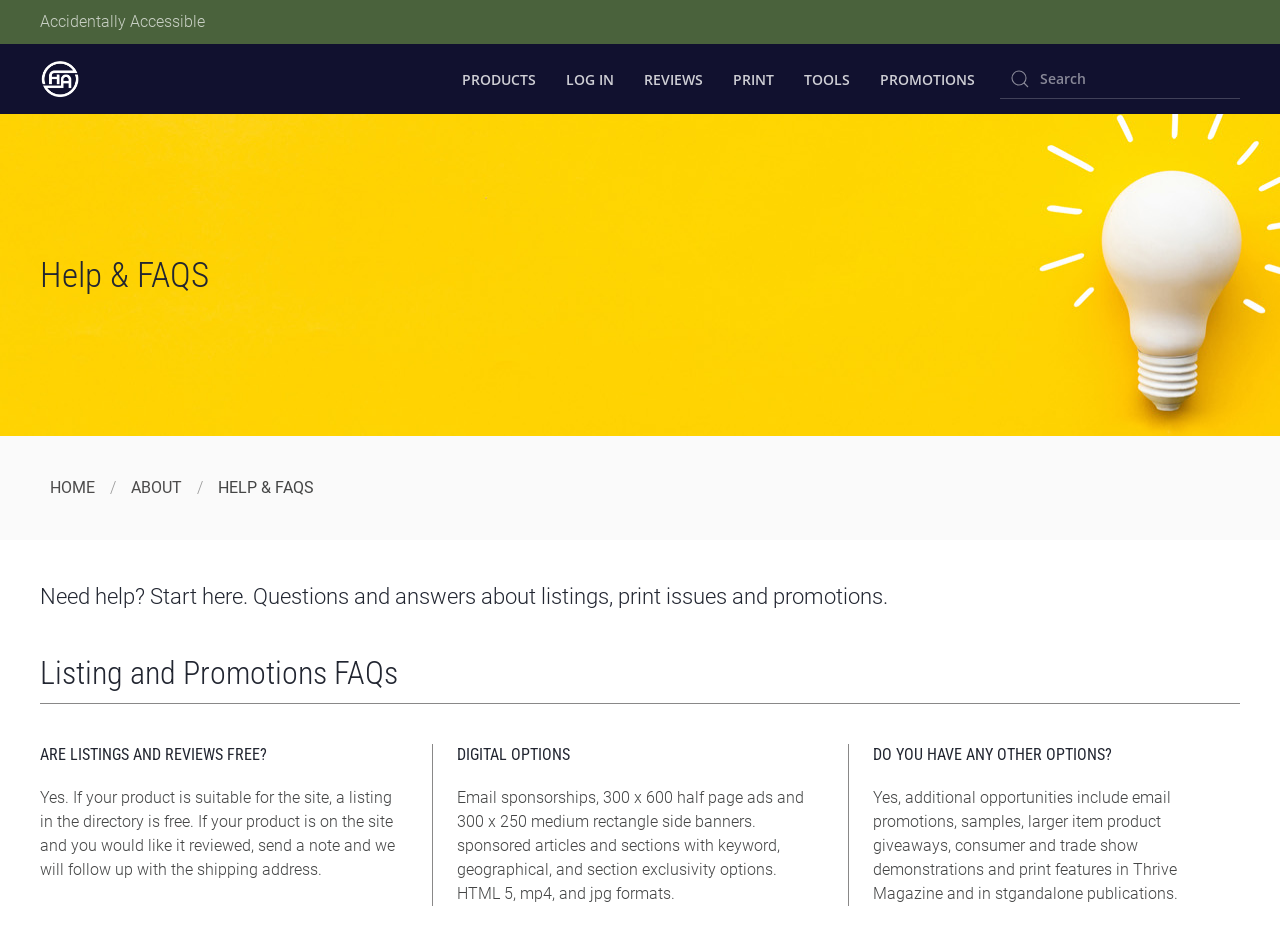Answer the following query with a single word or phrase:
What type of ads are mentioned in the Digital Options section?

Half page ads and side banners